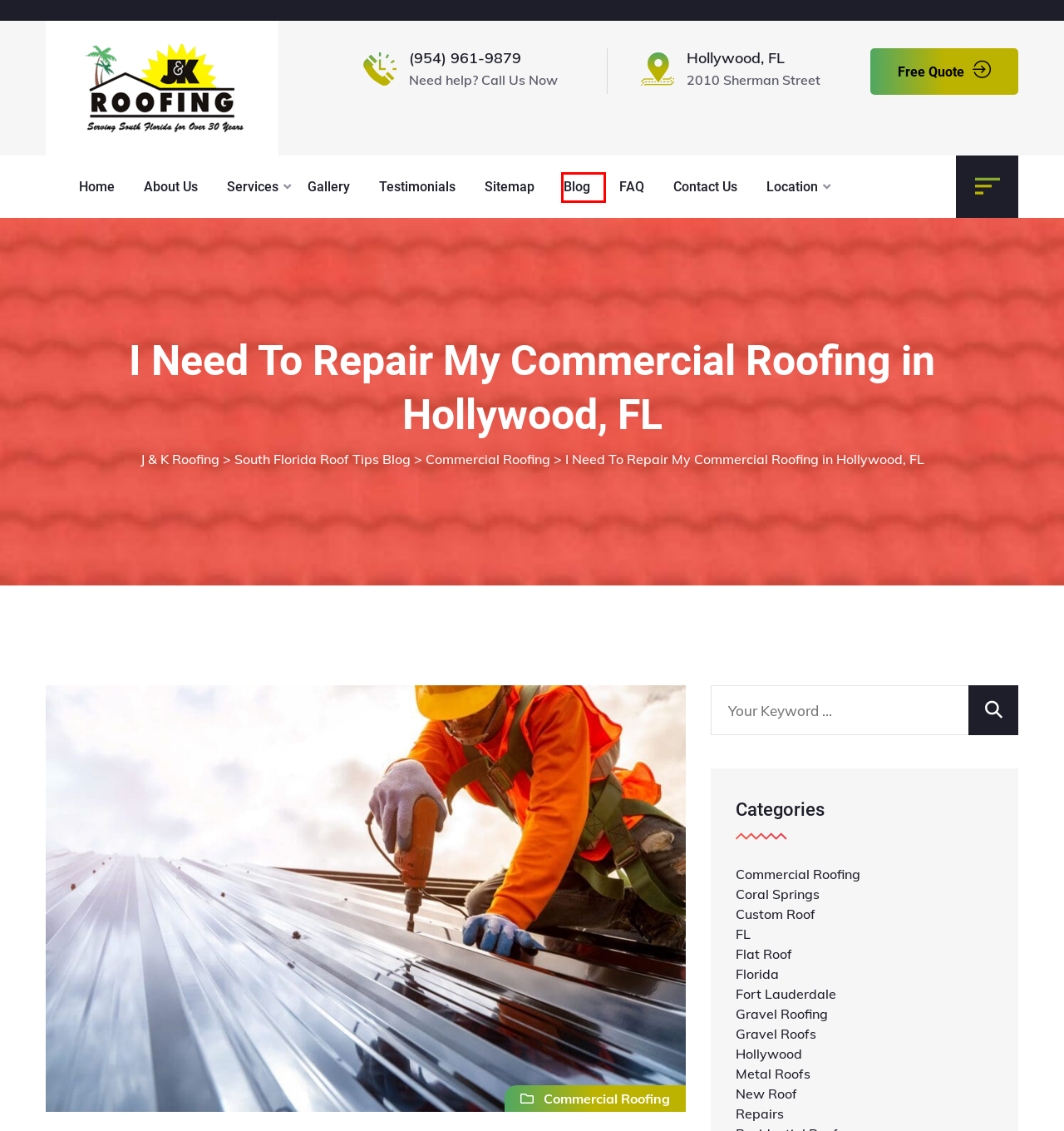You are presented with a screenshot of a webpage containing a red bounding box around an element. Determine which webpage description best describes the new webpage after clicking on the highlighted element. Here are the candidates:
A. Sitemap
B. New Roof Hollywood | Custom Roof | Roofing Experts
C. Custom Roof Hollywood | Roofing Maintenance | New Roofs
D. Contact | J & K Roofing Inc. Hollywood | (954) 961-9879
E. Blog - South Florida Roof Tips
F. Custom Roof Archives - J & K Roofing
G. Flat Roof Hollywood, FL | Custom Roof | Roofing Contractor
H. Roofing Contractor Fort Lauderdale | Roof Inspection | Roofing Experts

E